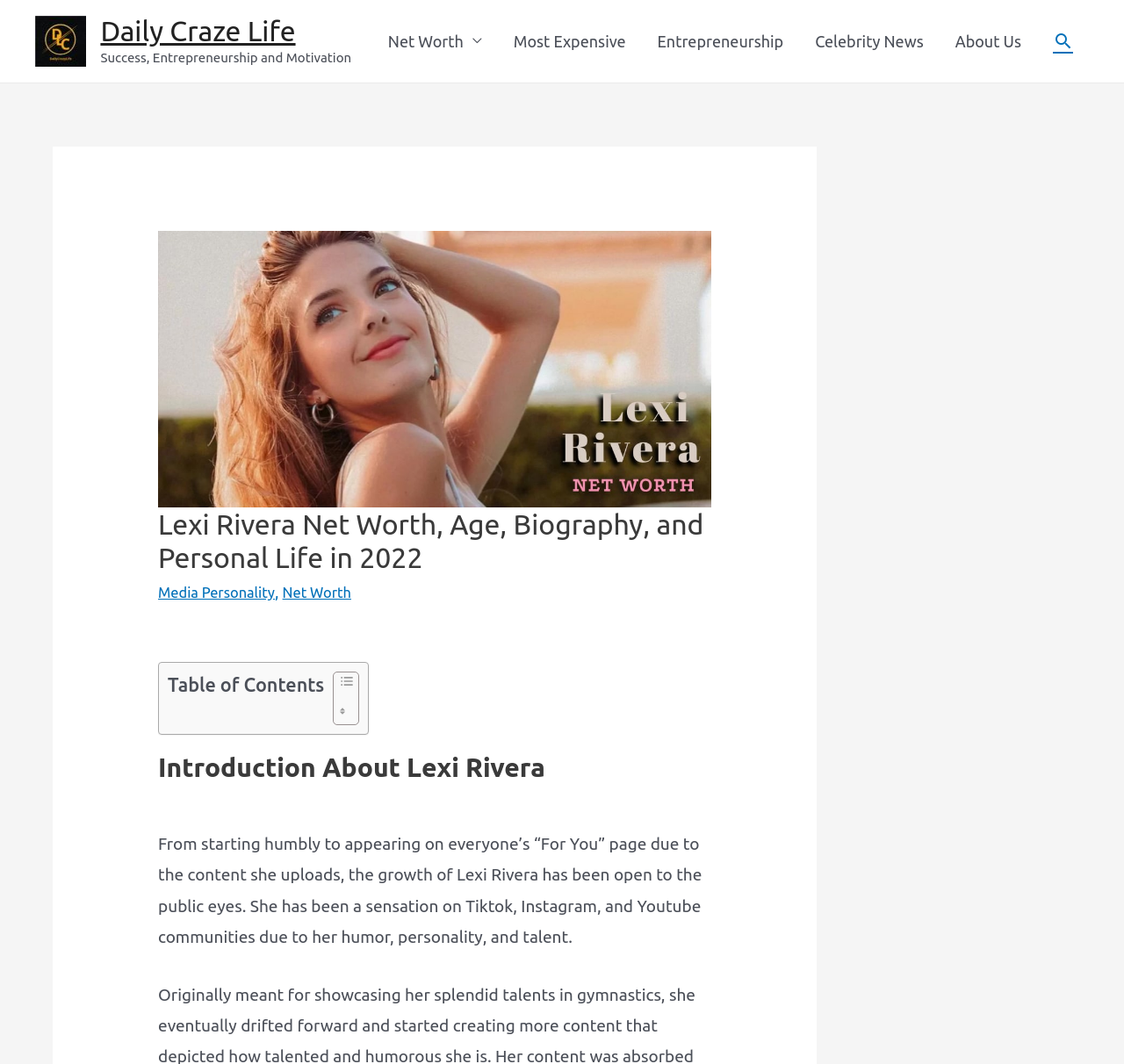Indicate the bounding box coordinates of the clickable region to achieve the following instruction: "Call (877) 223-2047."

None